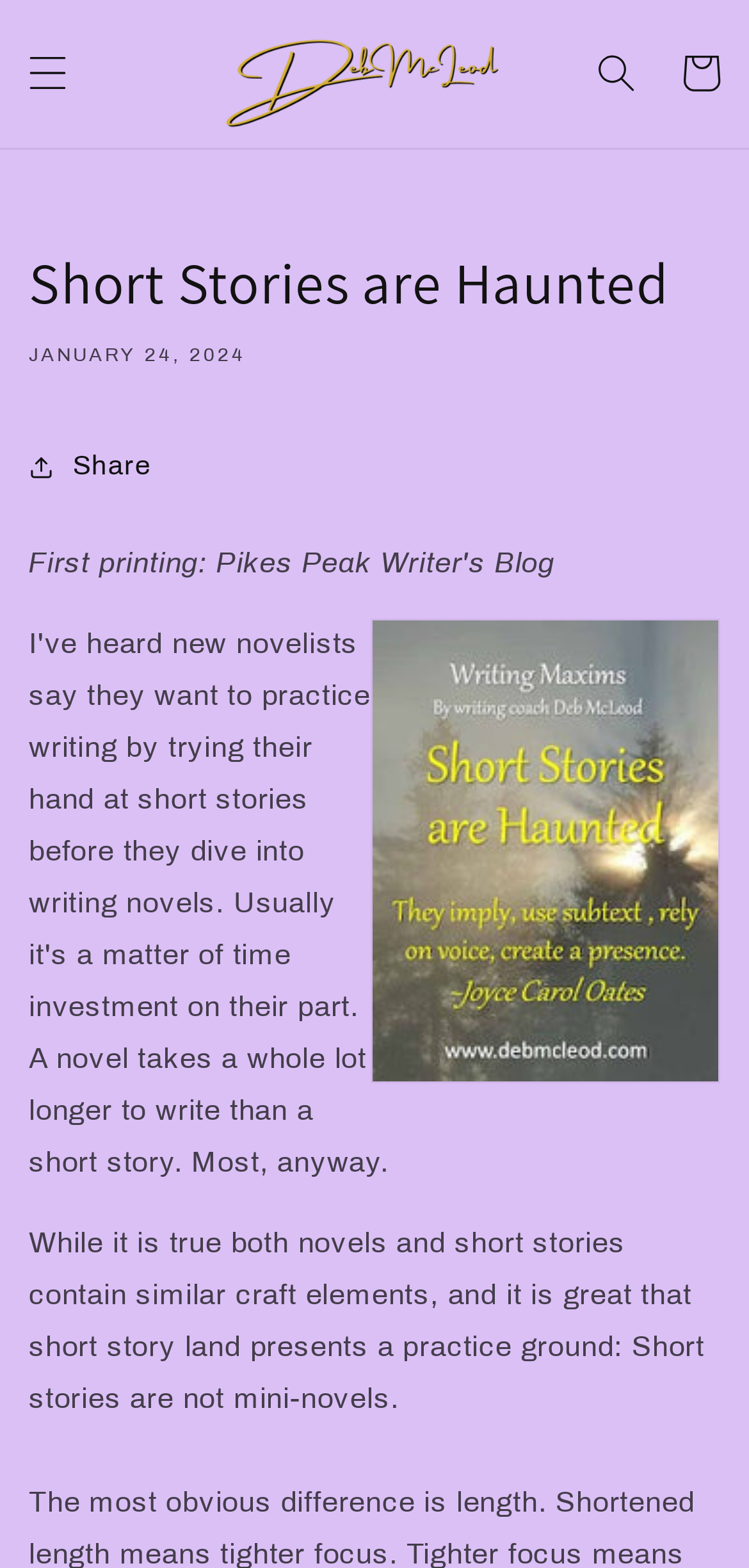Locate the bounding box coordinates for the element described below: "parent_node: Cart". The coordinates must be four float values between 0 and 1, formatted as [left, top, right, bottom].

[0.269, 0.0, 0.731, 0.094]